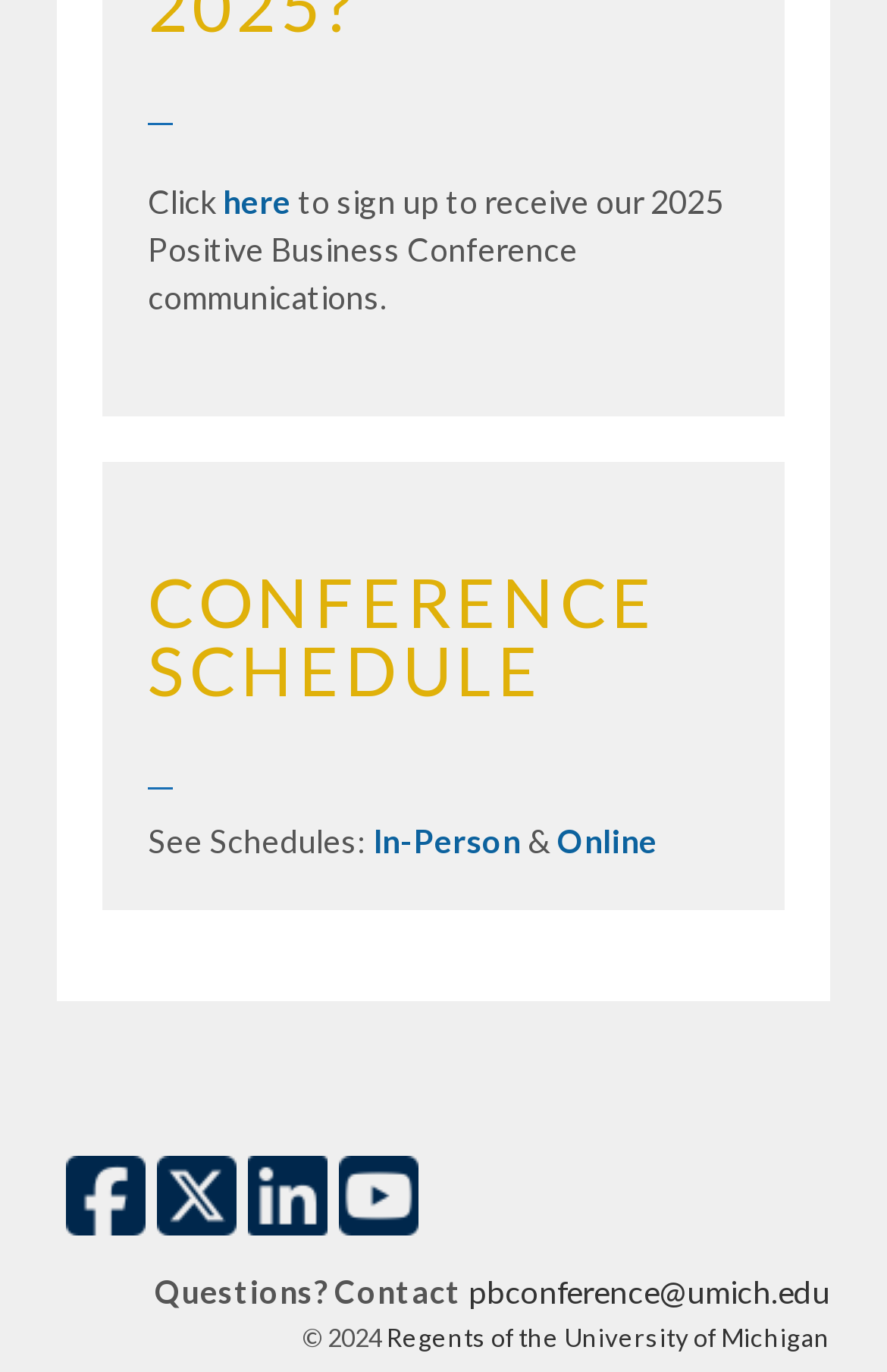Analyze the image and deliver a detailed answer to the question: What are the two schedule options?

The webpage provides two schedule options, which are 'In-Person' and 'Online', as indicated by the links next to the text 'See Schedules:'.